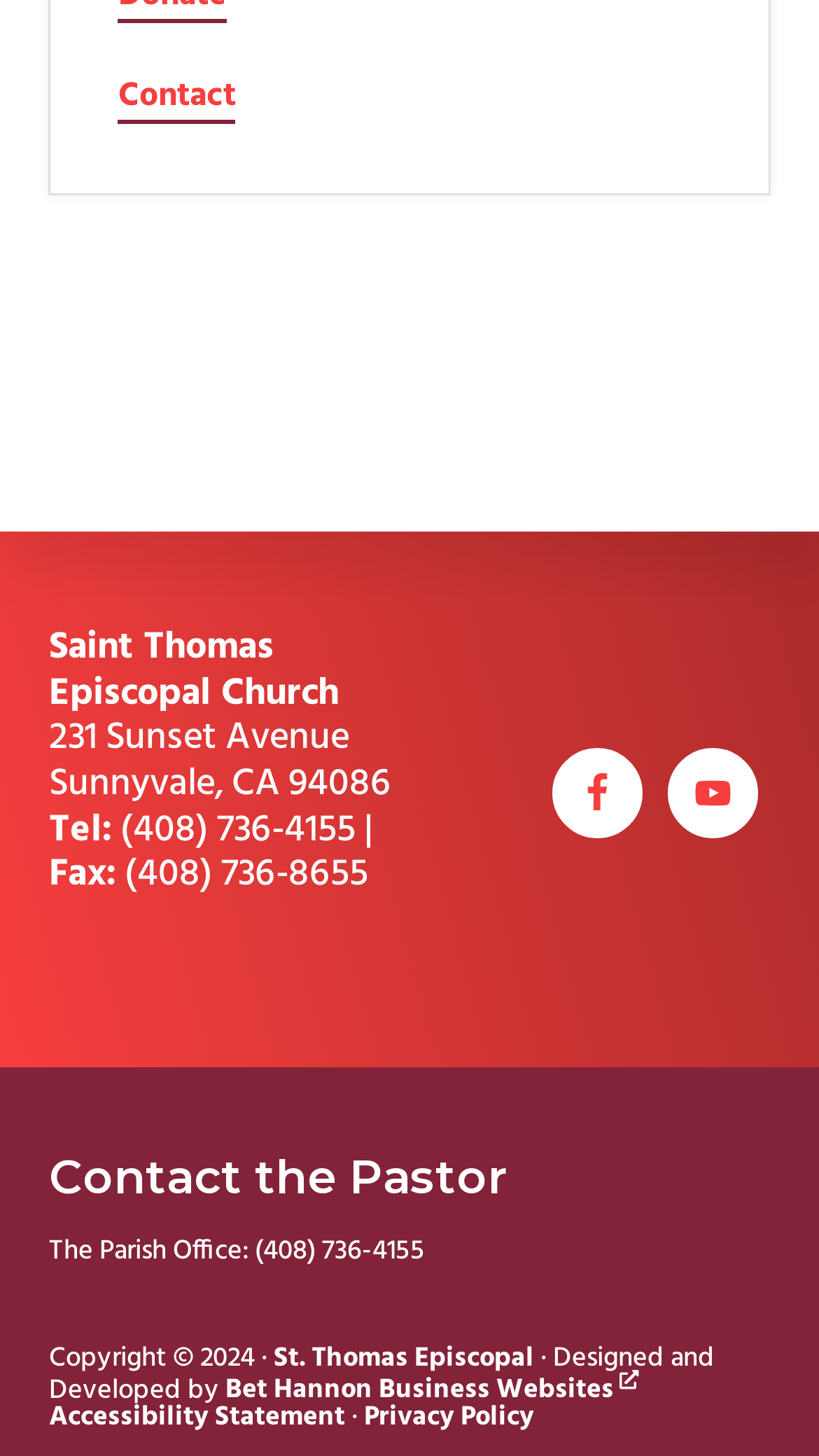Could you highlight the region that needs to be clicked to execute the instruction: "Contact the Pastor"?

[0.06, 0.79, 0.622, 0.829]